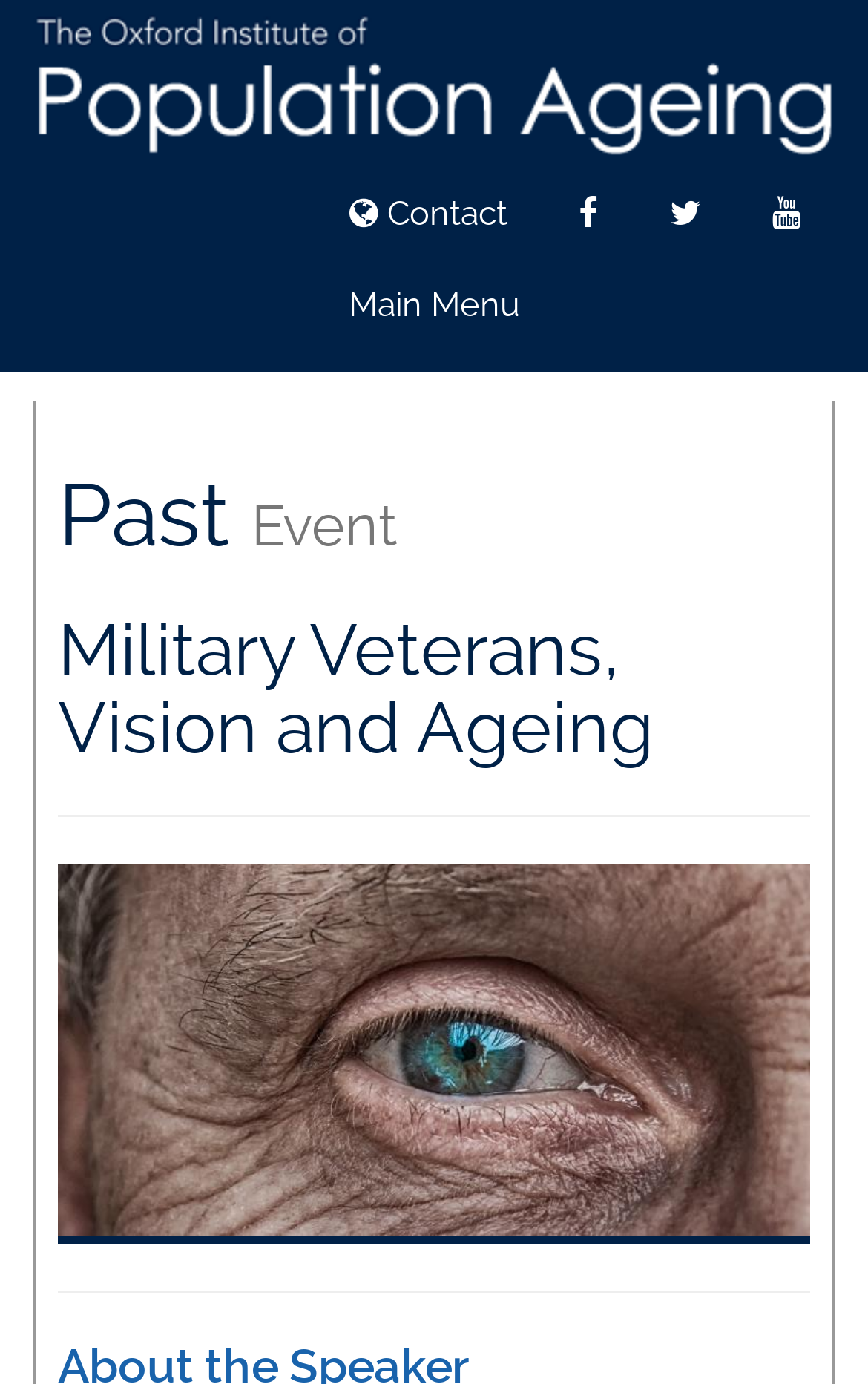Describe all the visual and textual components of the webpage comprehensively.

The webpage appears to be an event page for a past event titled "Military Veterans, Vision and Ageing" hosted by the Oxford Institute of Population Ageing. 

At the top left corner, there is a logo of the Oxford Institute of Population Ageing, which is also a clickable link. 

To the right of the logo, there are four social media links, represented by icons, aligned horizontally. 

Below the logo and social media links, there is a main menu button located at the top left corner. 

The main content of the page is divided into sections. The first section is a heading that indicates the event is a past event. 

Below the "Past Event" heading, there is a larger heading that displays the title of the event, "Military Veterans, Vision and Ageing". 

Under the event title, there is a horizontal separator line. 

Further down the page, there is another horizontal separator line, which likely separates the event details from other content or a footer section. 

Note that there is no mention of the meta description content in the accessibility tree, so it is not possible to describe the speaker, Professor Renata Gomes, or her role at Blind Veterans UK based on the provided accessibility tree.